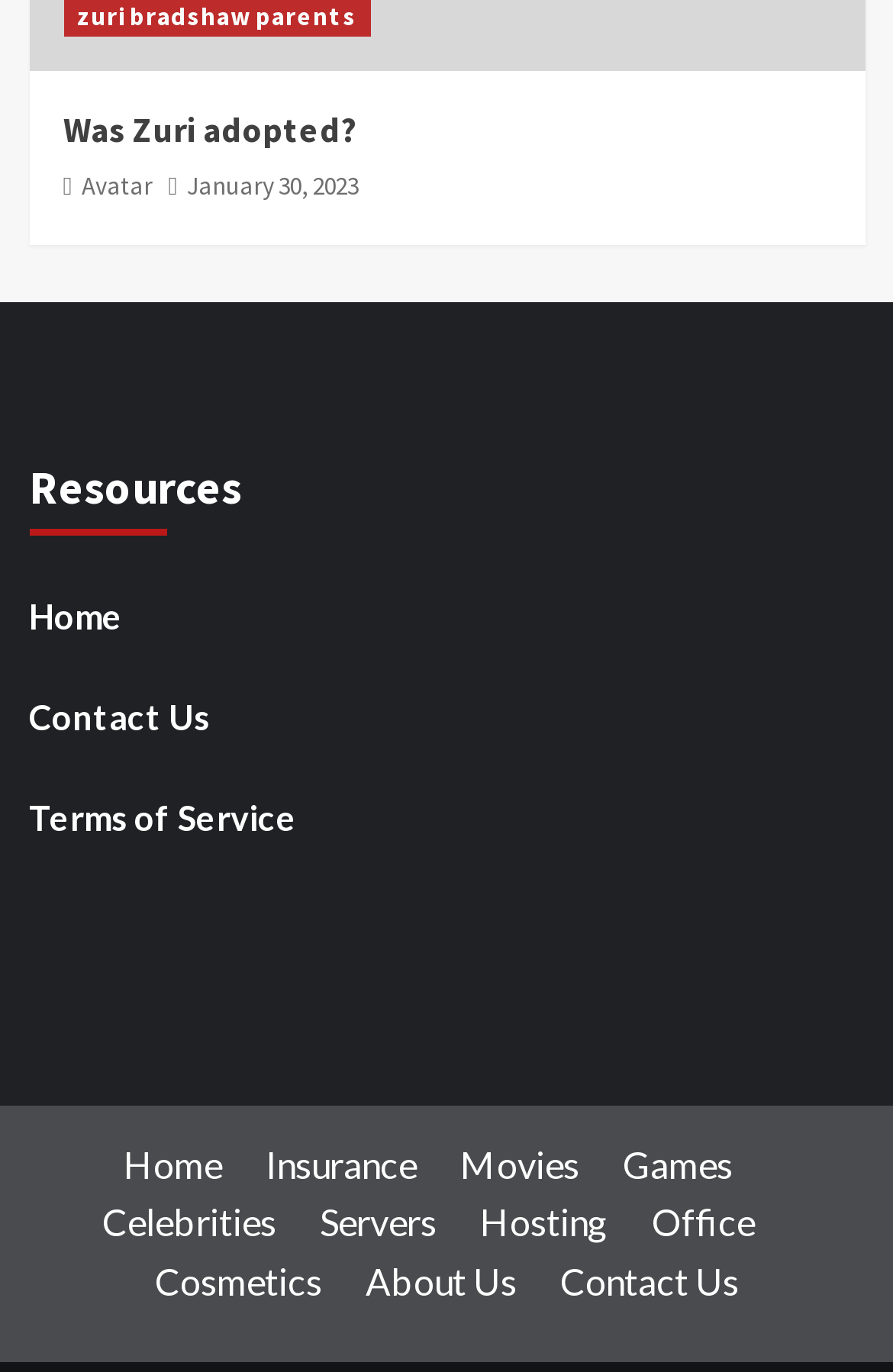Locate the bounding box coordinates of the area where you should click to accomplish the instruction: "Click on 'Was Zuri adopted?' link".

[0.071, 0.079, 0.399, 0.11]